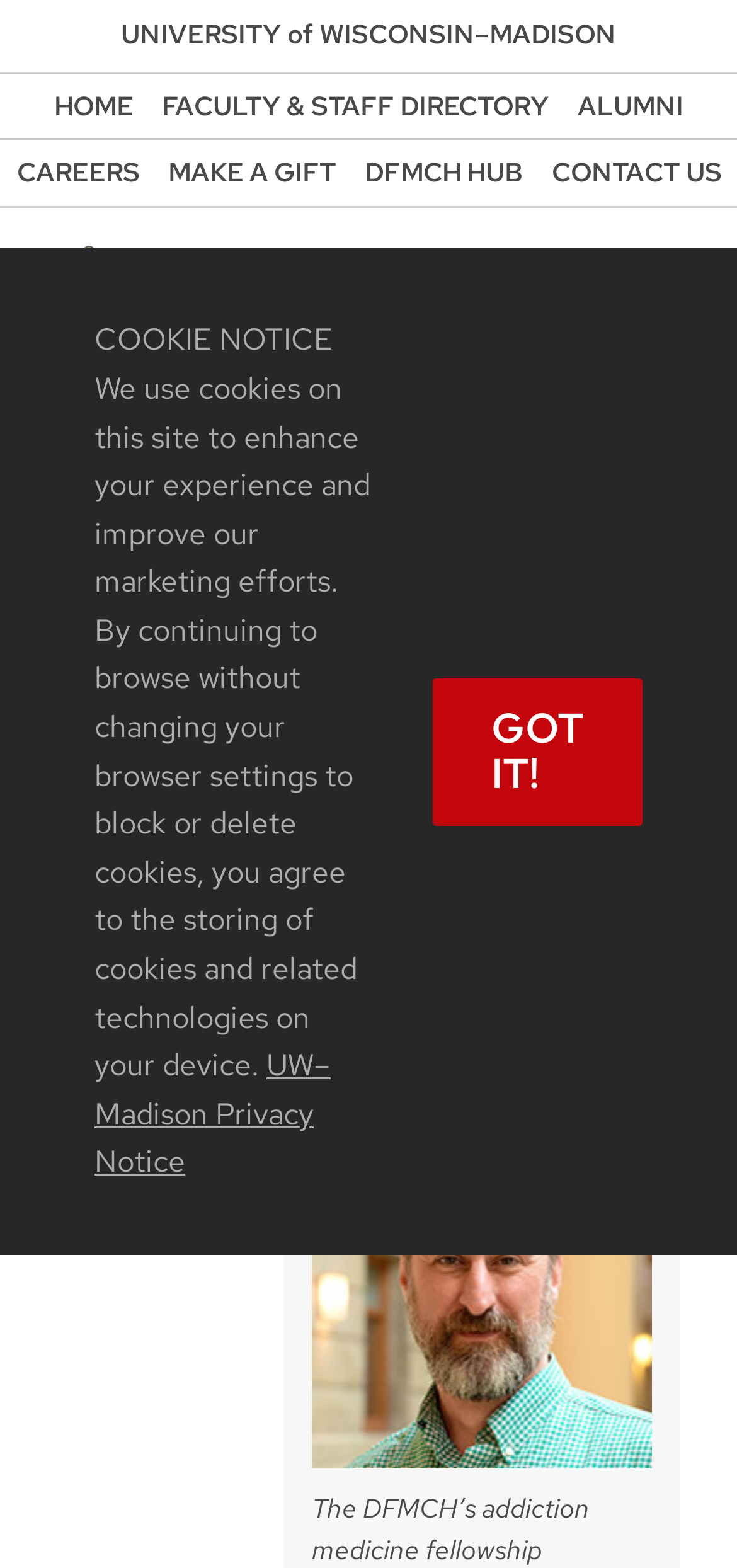What is the name of the organization that conferred accreditation?
Look at the image and answer with only one word or phrase.

Accreditation Council for Graduate Medical Education